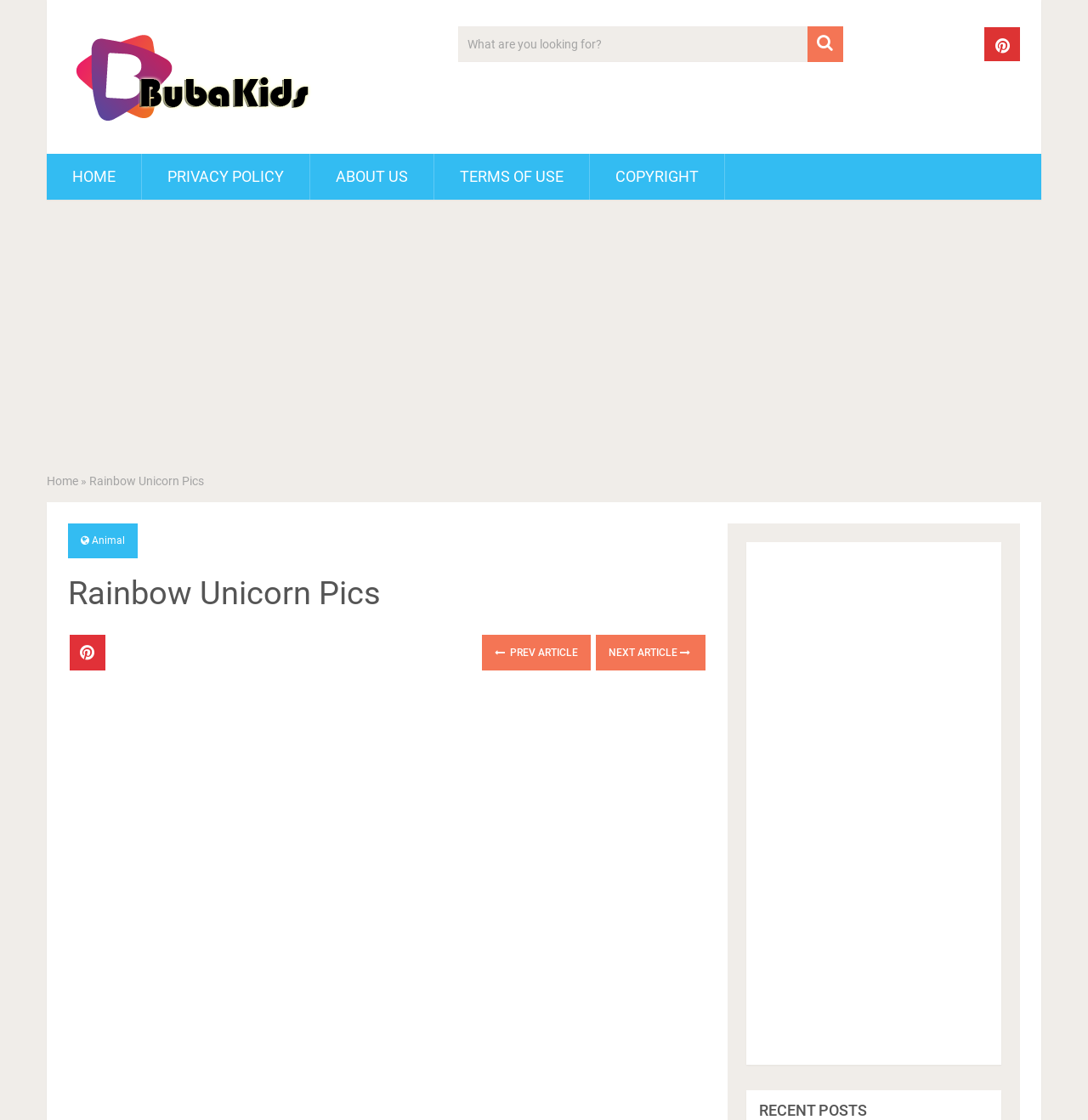Please identify the webpage's heading and generate its text content.

Rainbow Unicorn Pics